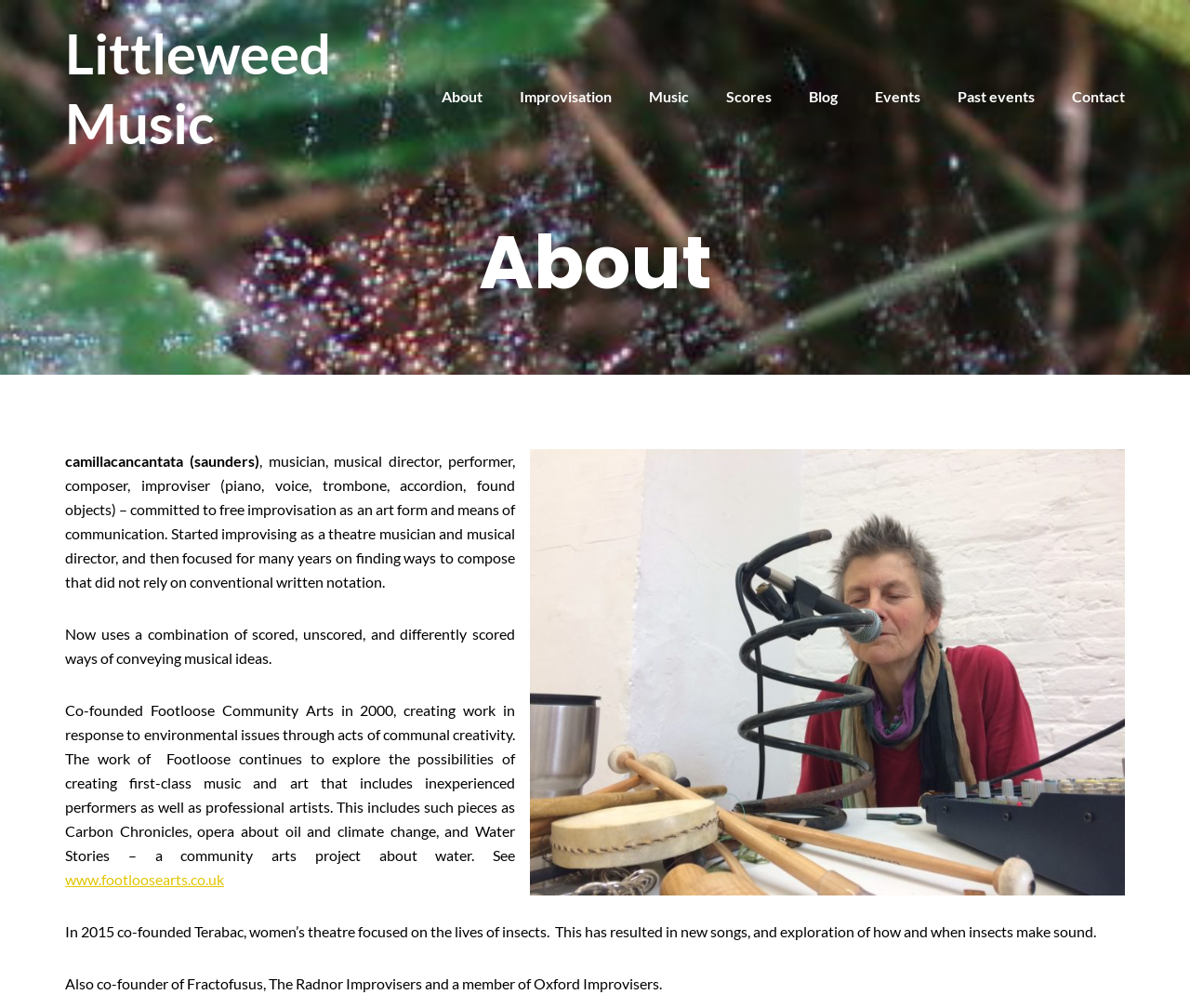Specify the bounding box coordinates of the element's region that should be clicked to achieve the following instruction: "Click on the 'HOME' link". The bounding box coordinates consist of four float numbers between 0 and 1, in the format [left, top, right, bottom].

None